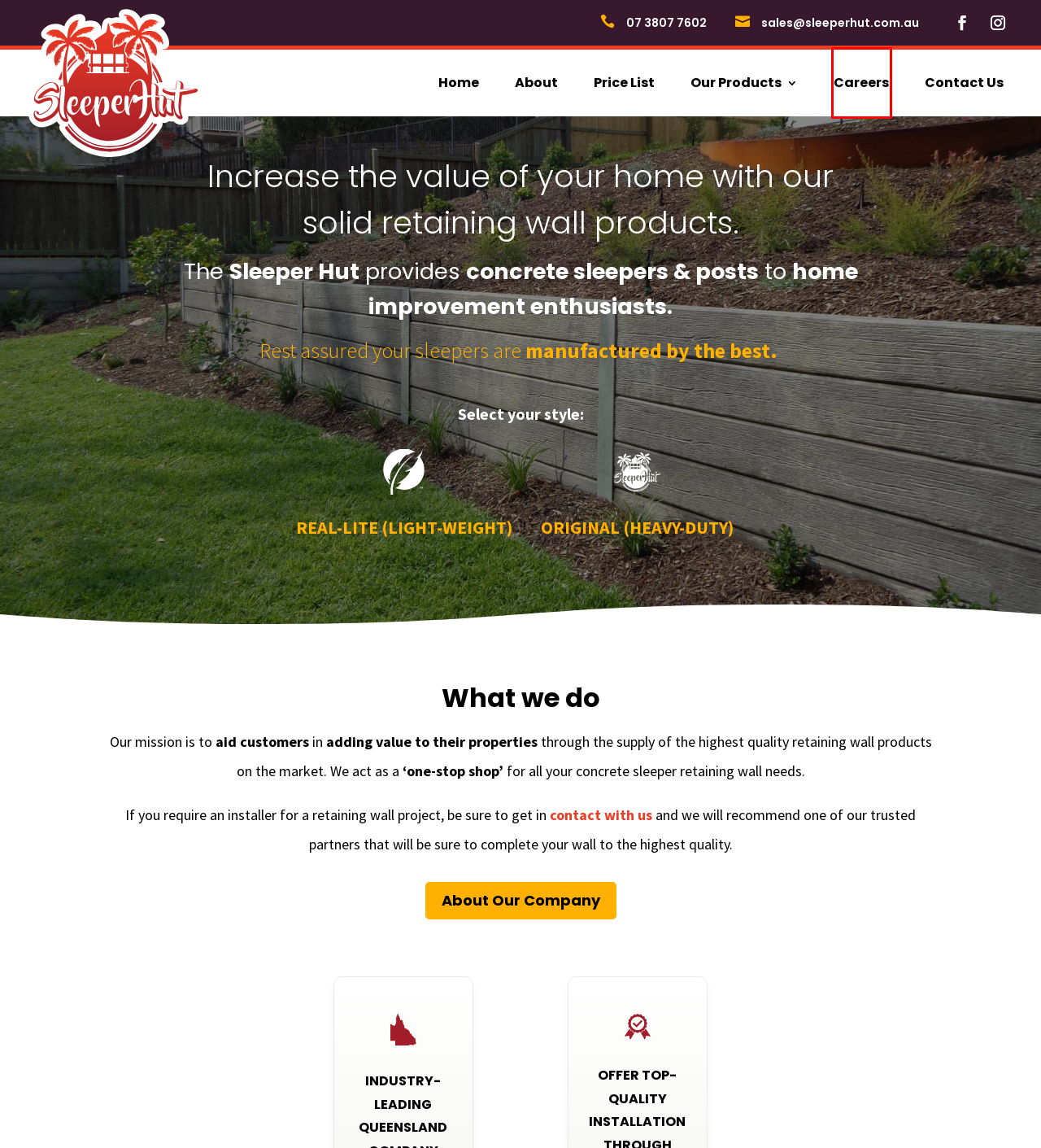Analyze the screenshot of a webpage featuring a red rectangle around an element. Pick the description that best fits the new webpage after interacting with the element inside the red bounding box. Here are the candidates:
A. Our Online Products | Sleeper Hut Brisbane
B. Contact Us | Sleeper Hut Brisbane
C. Enquire About A Career | Sleeper Hut
D. Our Price List | Sleeper Hut Brisbane
E. Trade Terms and Conditions | Sleeper Hut
F. About Our Business - Sleeper Hut Brisbane
G. Original (Heavy Duty) | Sleeper Hut
H. Real-Lite (Light Weight) Sleepers | Sleeper Hut

C